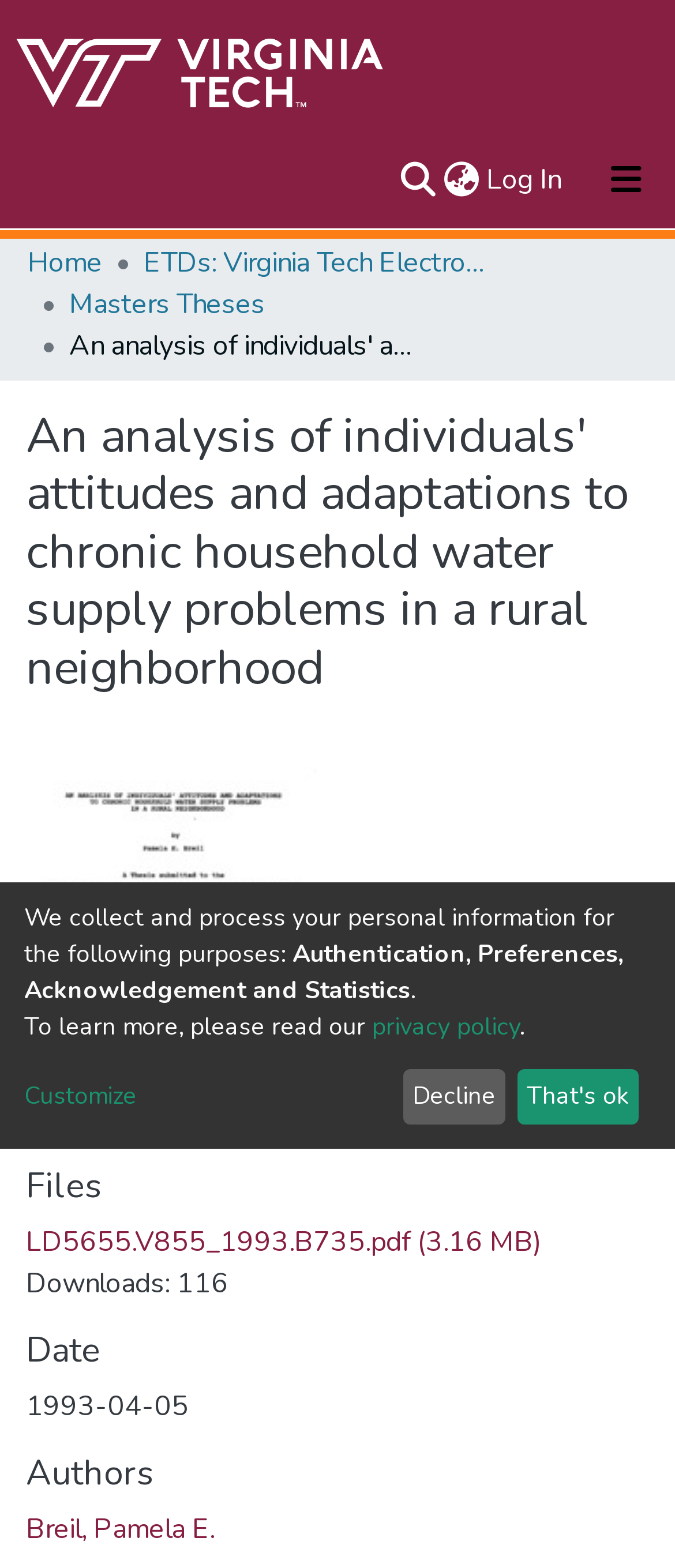Determine the bounding box coordinates of the element's region needed to click to follow the instruction: "Switch language". Provide these coordinates as four float numbers between 0 and 1, formatted as [left, top, right, bottom].

[0.651, 0.102, 0.715, 0.128]